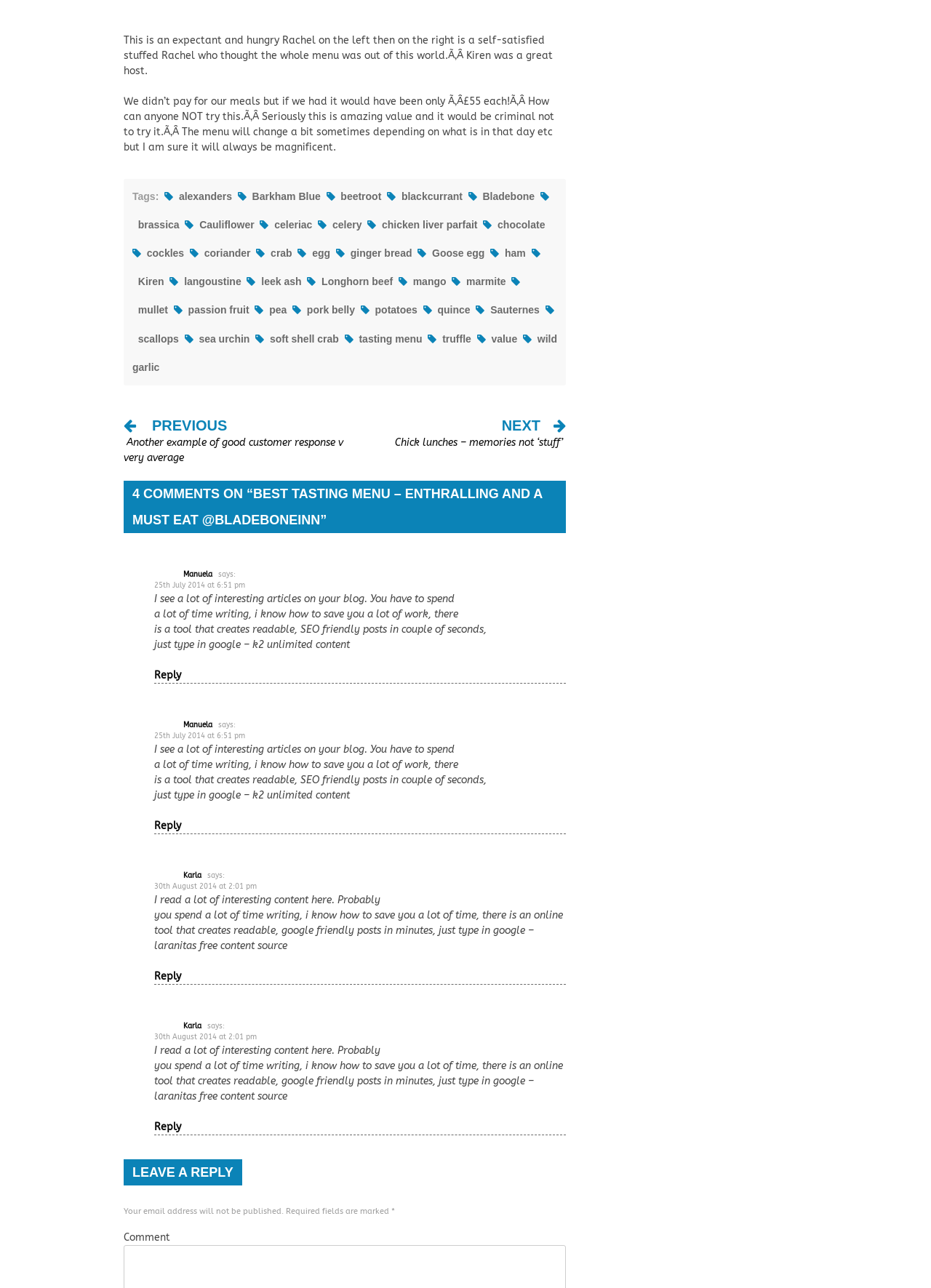How many comments are there on this post? Refer to the image and provide a one-word or short phrase answer.

4